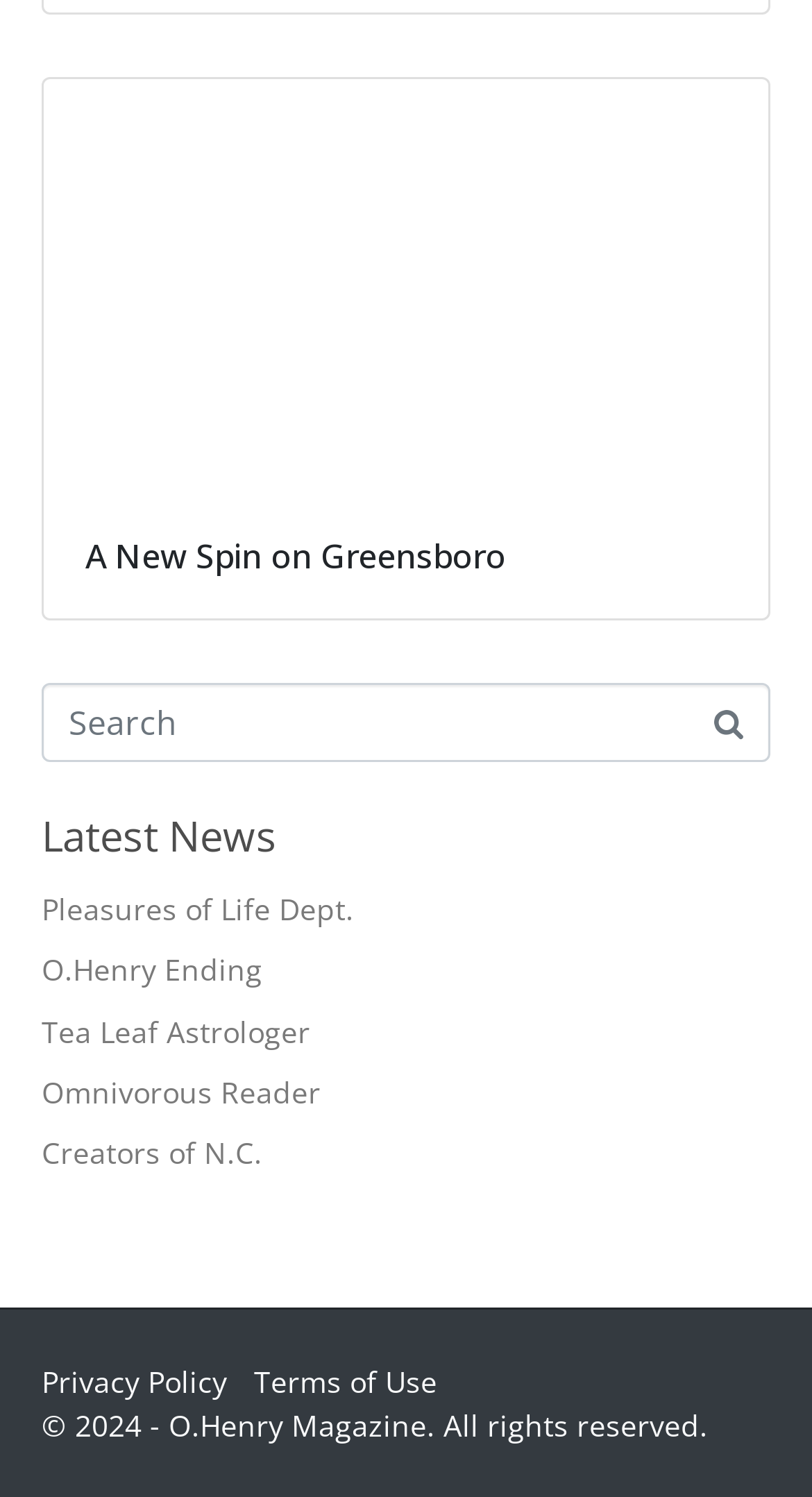Please find the bounding box coordinates of the element that you should click to achieve the following instruction: "read the latest news". The coordinates should be presented as four float numbers between 0 and 1: [left, top, right, bottom].

[0.051, 0.542, 0.949, 0.575]